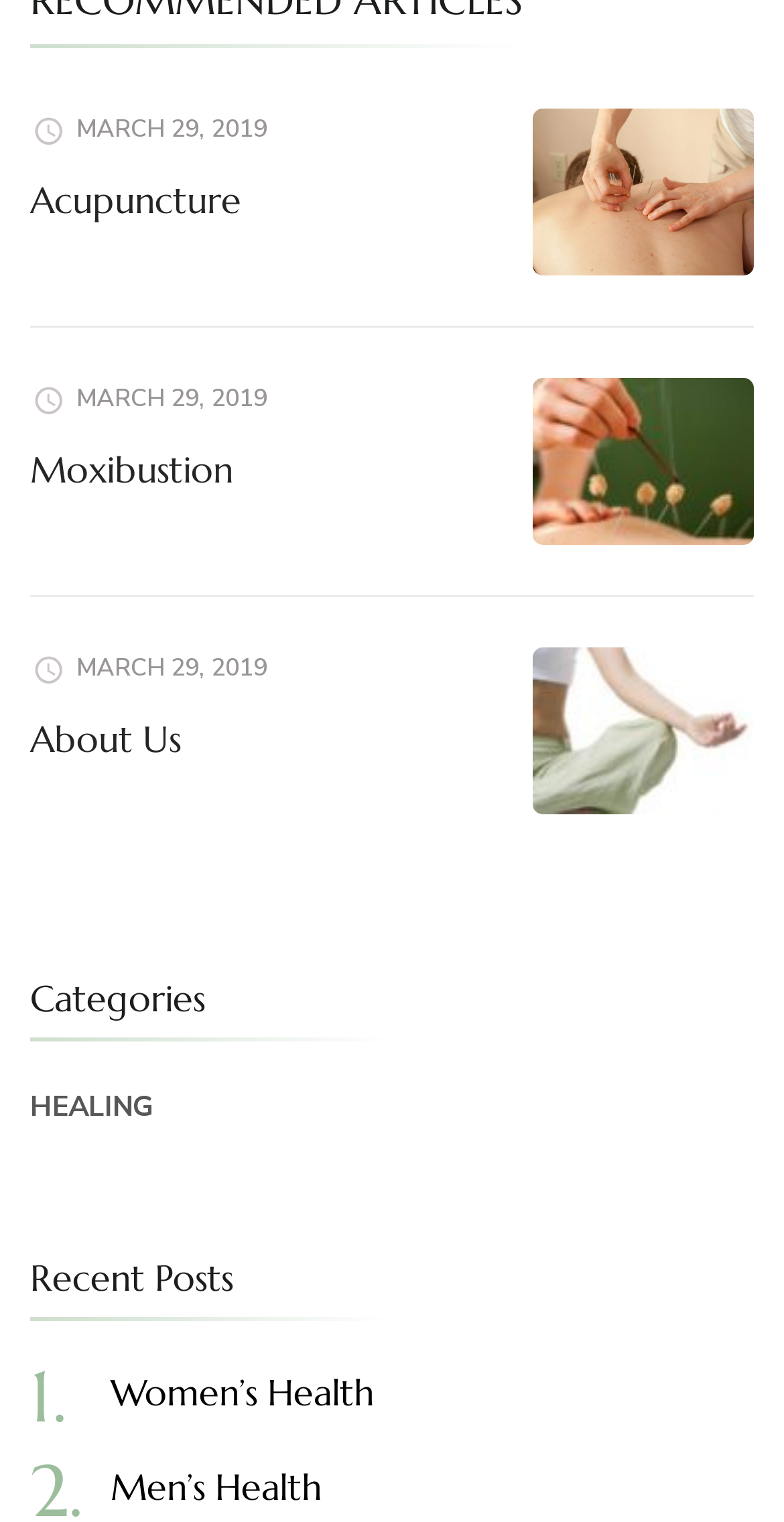From the webpage screenshot, identify the region described by About Us. Provide the bounding box coordinates as (top-left x, top-left y, bottom-right x, bottom-right y), with each value being a floating point number between 0 and 1.

[0.038, 0.47, 0.231, 0.501]